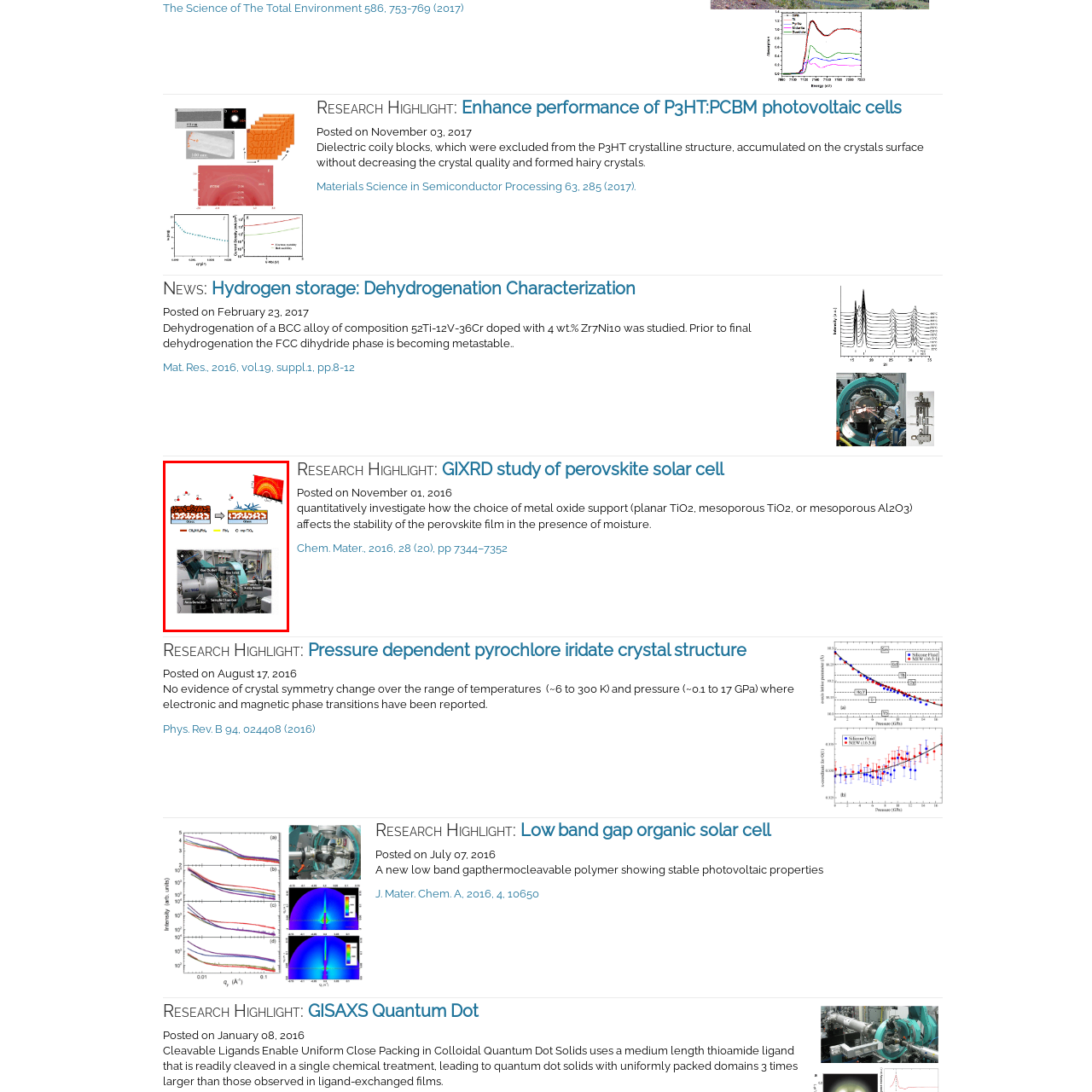Check the content in the red bounding box and reply to the question using a single word or phrase:
What is the purpose of the laboratory setup?

To investigate perovskite film stability